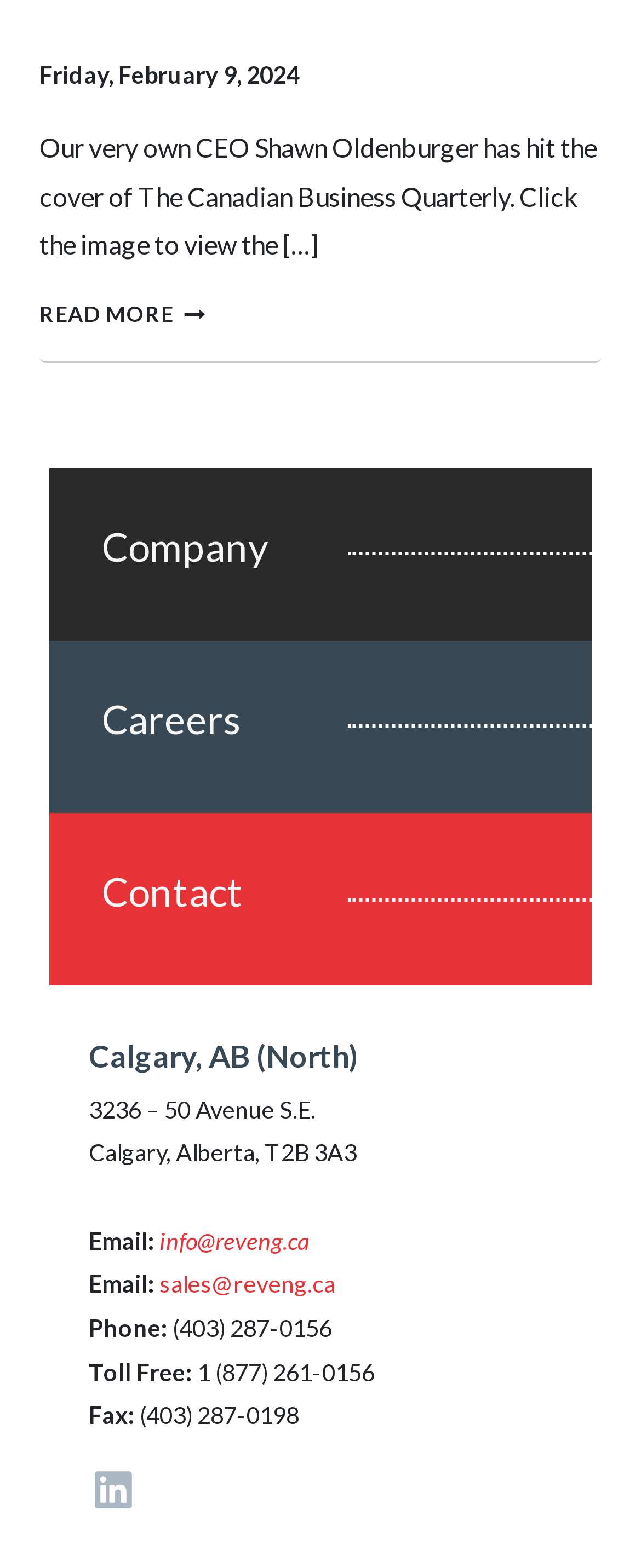Using the information in the image, give a detailed answer to the following question: What is the date mentioned on the webpage?

The date is mentioned in the article section at the top of the webpage, inside a time element, which is a child of the HeaderAsNonLandmark element.